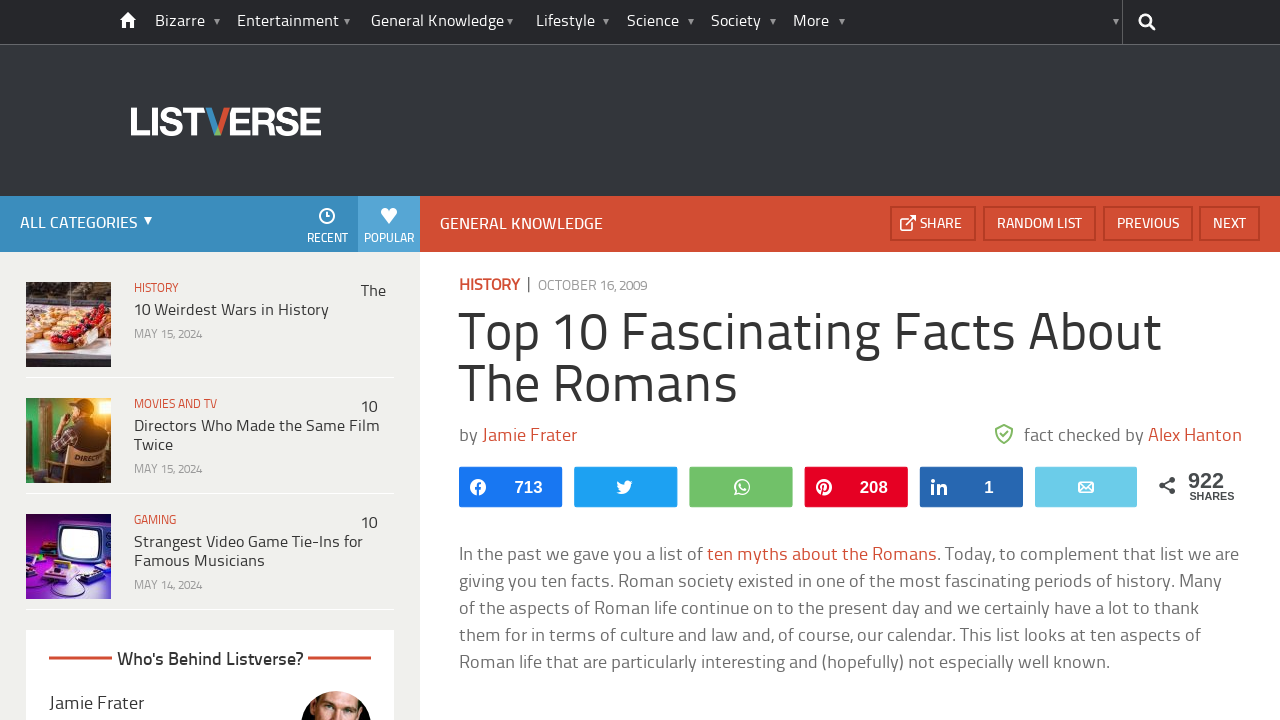Determine the bounding box coordinates of the clickable element necessary to fulfill the instruction: "View the next list". Provide the coordinates as four float numbers within the 0 to 1 range, i.e., [left, top, right, bottom].

[0.819, 0.285, 0.866, 0.335]